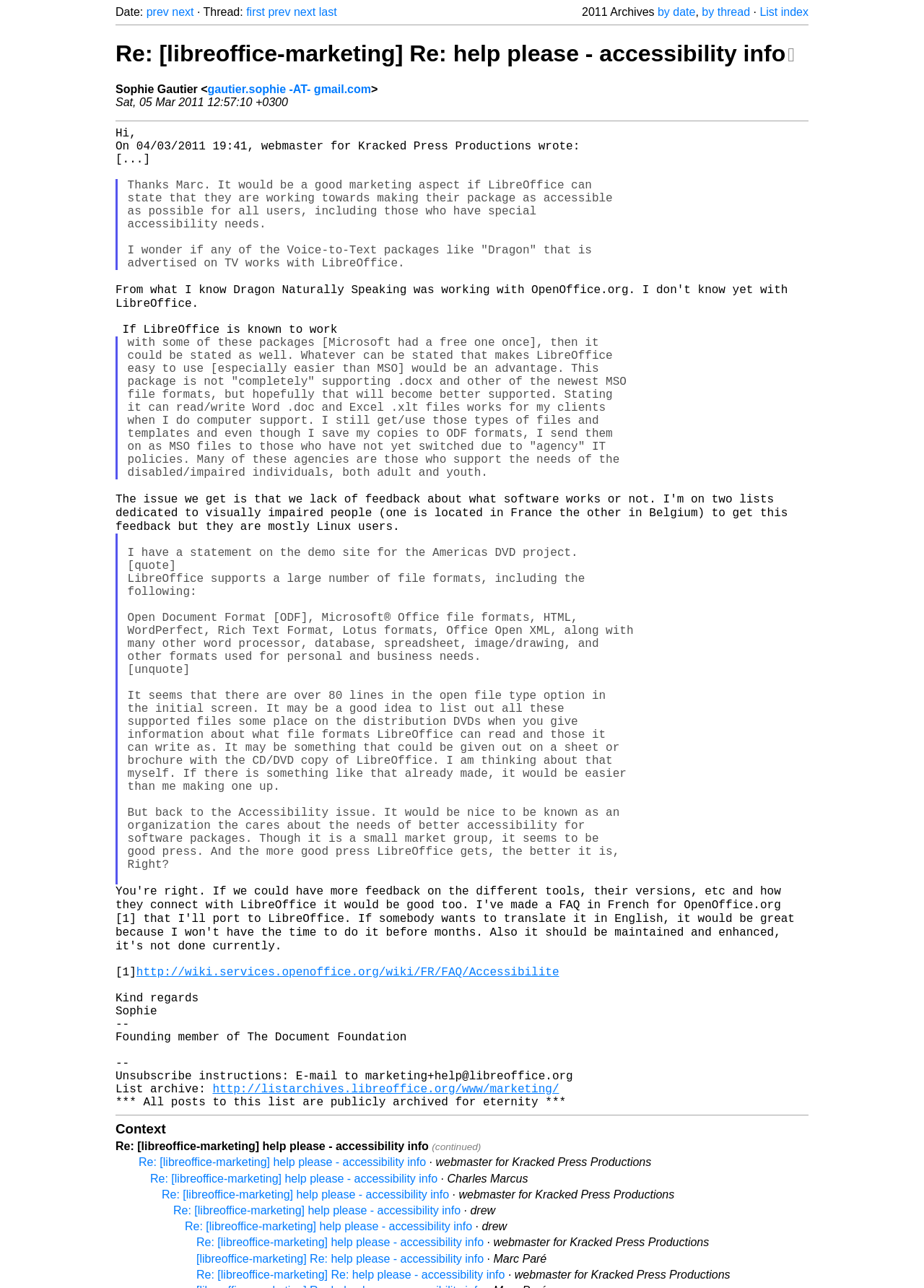Answer the following query concisely with a single word or phrase:
What is the date of the email?

Sat, 05 Mar 2011 12:57:10 +0300